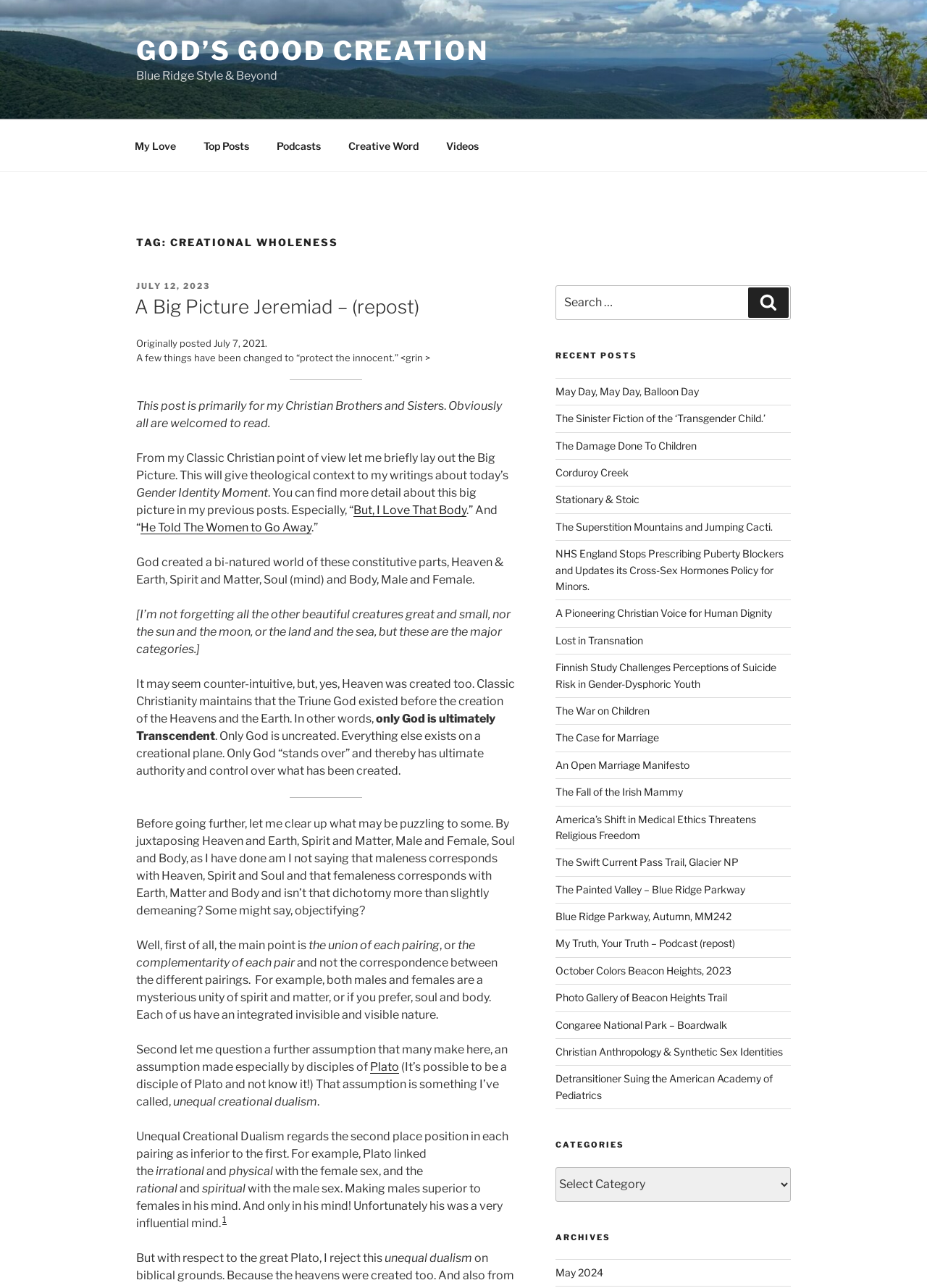Respond to the question with just a single word or phrase: 
What is the title of the top menu?

Top Menu